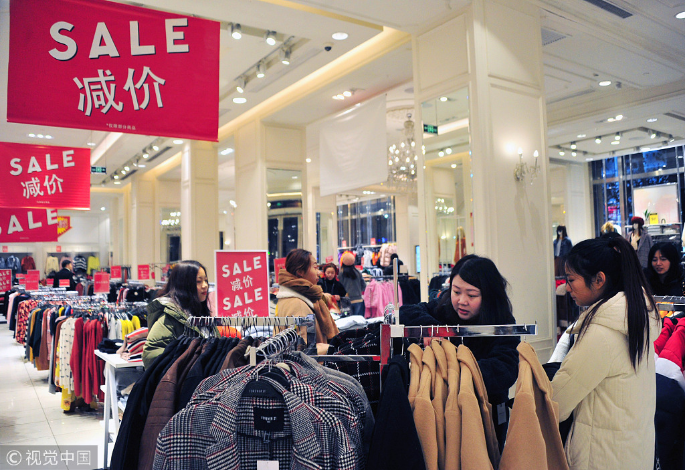Explain what is happening in the image with as much detail as possible.

In this vibrant shopping scene, shoppers are seen eagerly browsing through clothing racks adorned with various styles in a mall during a marked sale event. Prominent 'SALE' signs, displayed in bold red colors, draw attention to discounted prices, indicating a busy retail atmosphere. The image captures several individuals engaged in the shopping experience, examining items and interacting with friends. The bright, well-lit store enhances the lively ambiance, showcasing the enthusiasm of consumers as they explore the latest fashion trends and deals. This snapshot reflects the thriving culture of shopping in China, particularly as the nation navigates a burgeoning retail landscape with thousands of malls expected to open in the coming years.